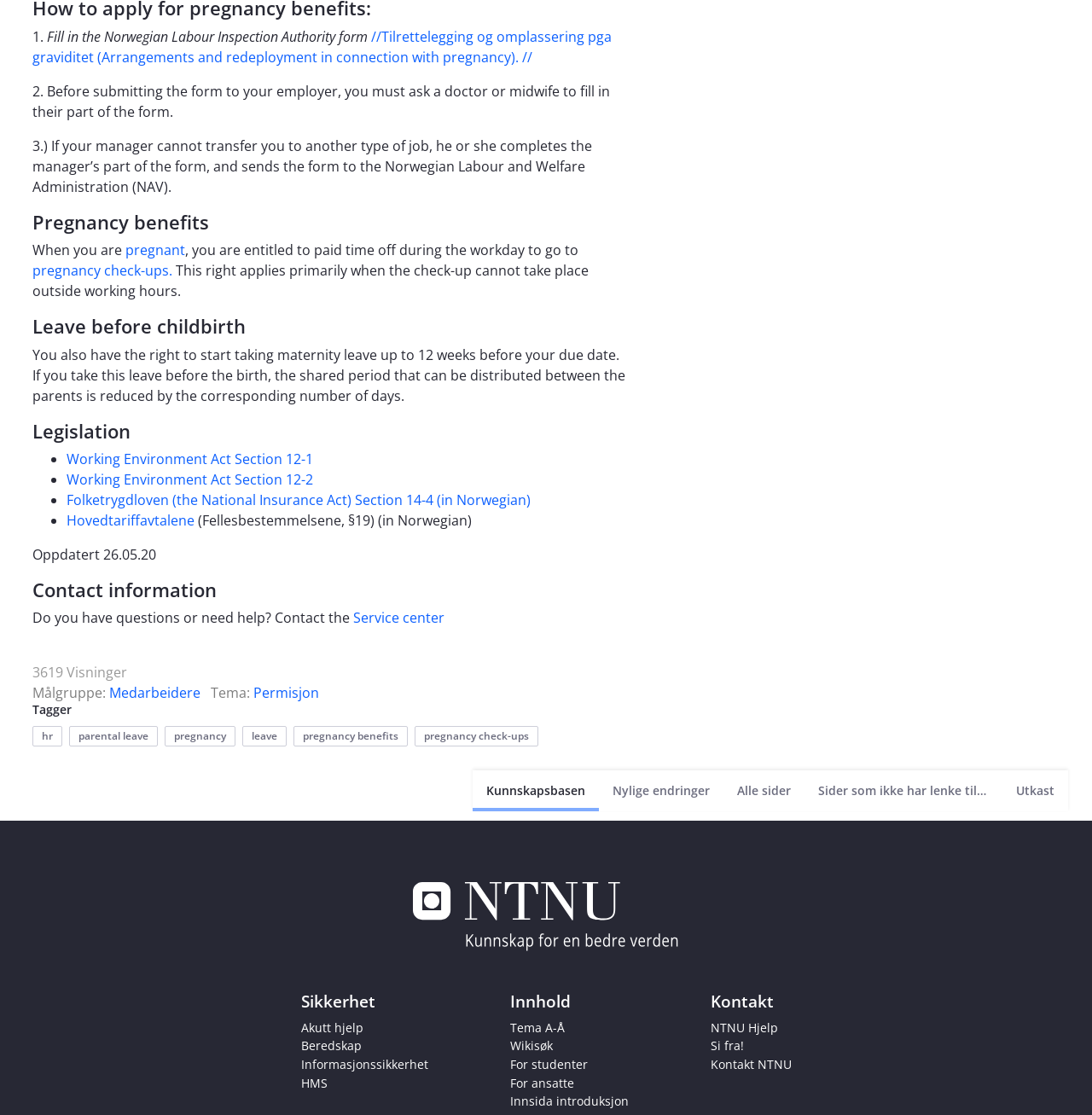Consider the image and give a detailed and elaborate answer to the question: 
What is the maximum number of weeks a pregnant woman can take maternity leave before her due date?

According to the webpage, a pregnant woman can take maternity leave up to 12 weeks before her due date, as stated in the section 'Leave before childbirth'.